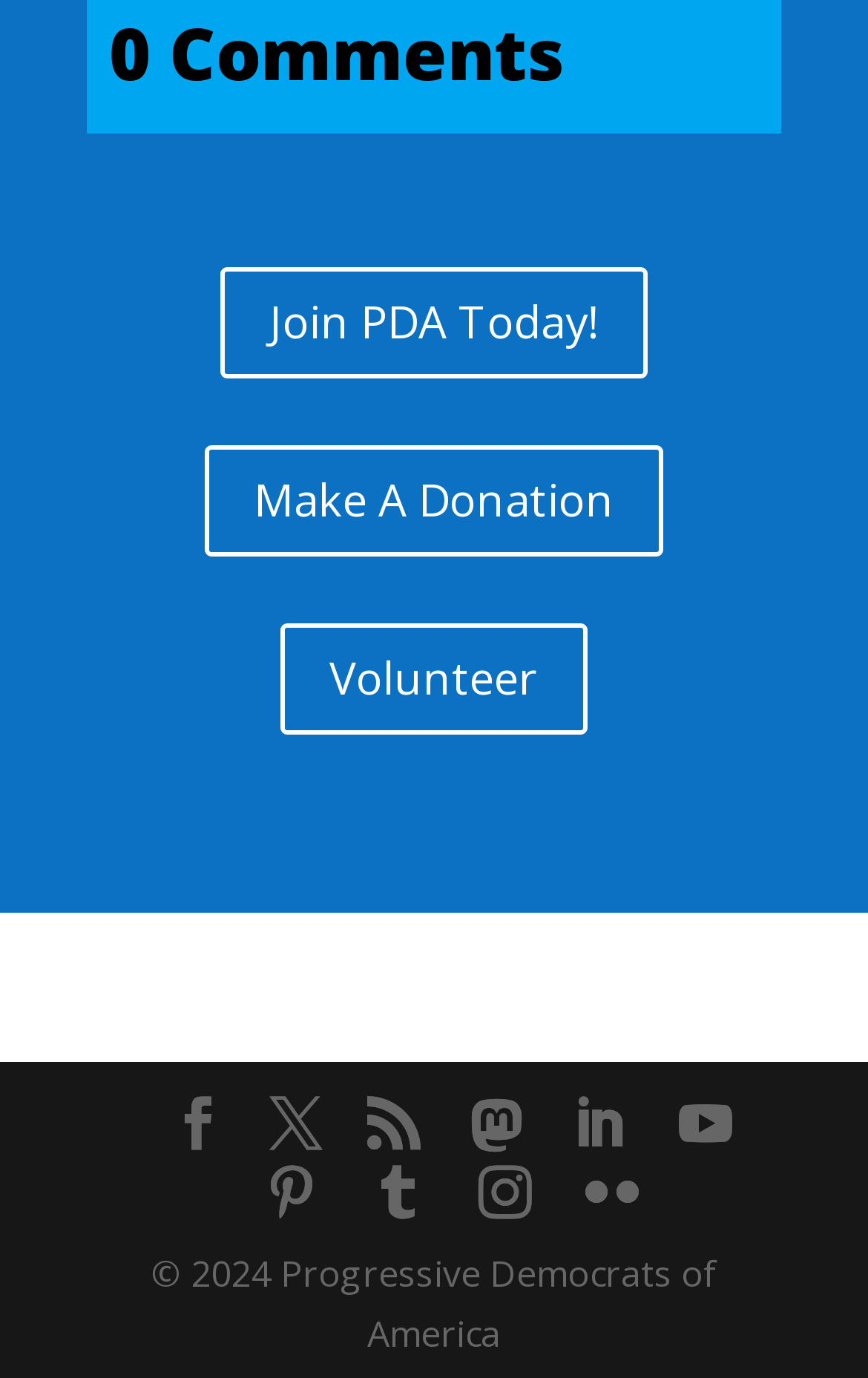Locate the bounding box of the UI element described in the following text: "Facebook".

[0.197, 0.794, 0.259, 0.838]